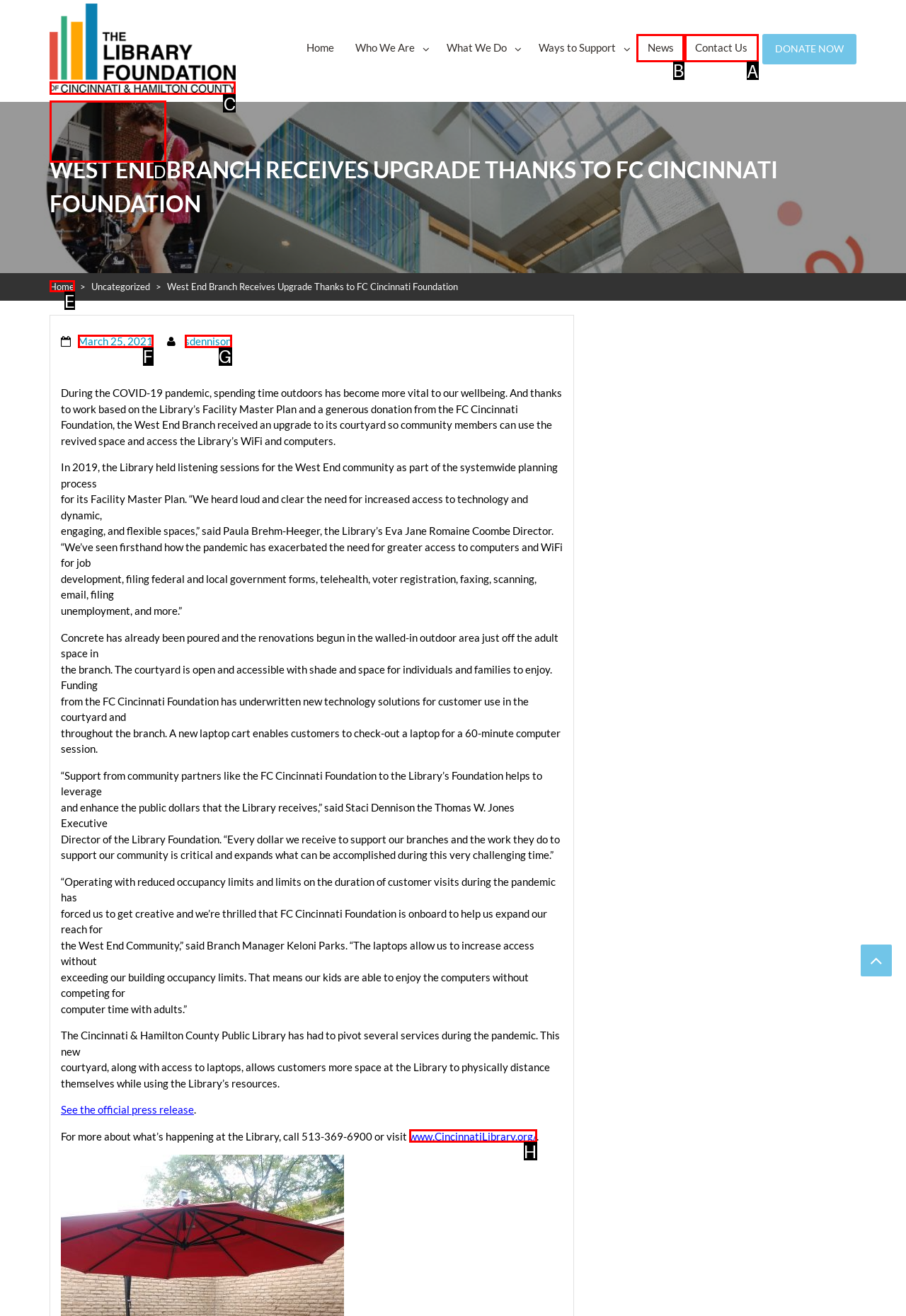Select the proper HTML element to perform the given task: Read news about the library Answer with the corresponding letter from the provided choices.

B